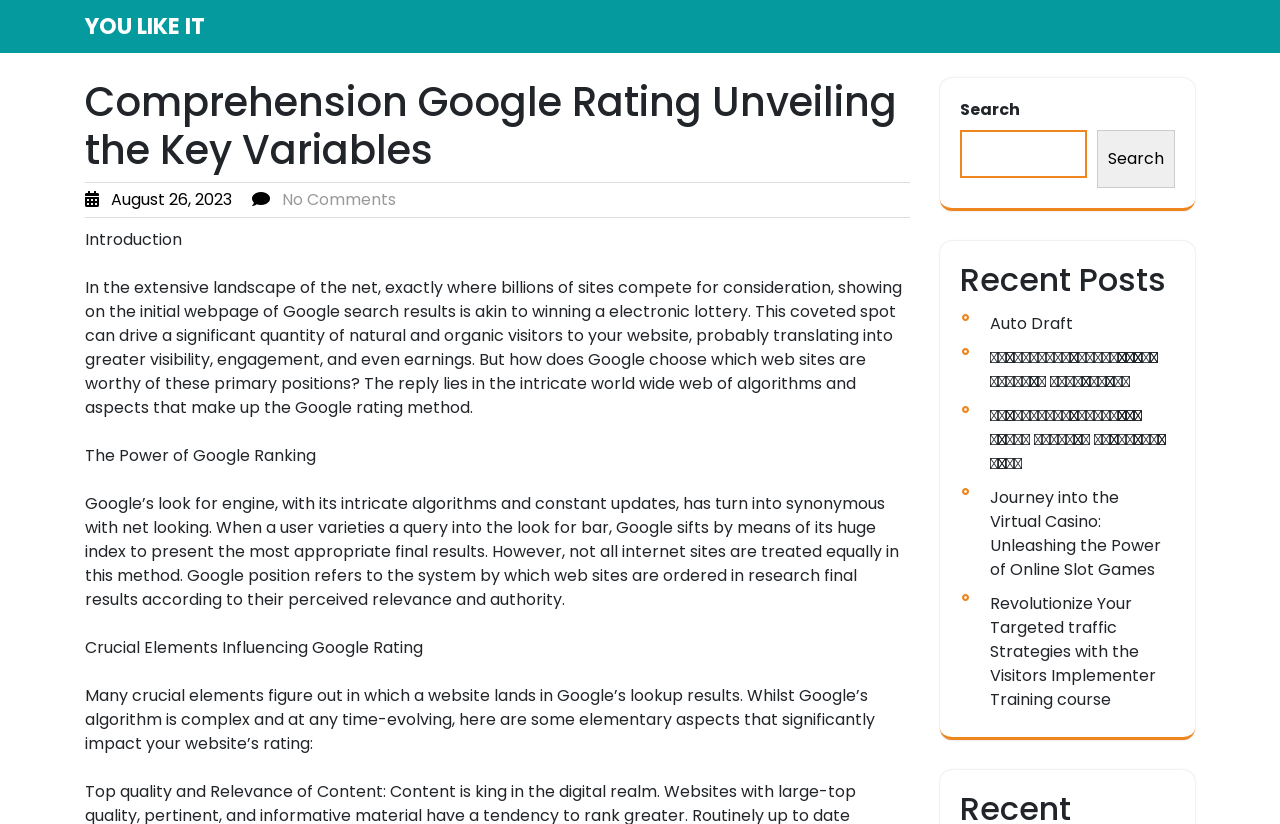Identify the bounding box coordinates for the region to click in order to carry out this instruction: "Search for something". Provide the coordinates using four float numbers between 0 and 1, formatted as [left, top, right, bottom].

[0.75, 0.158, 0.849, 0.216]